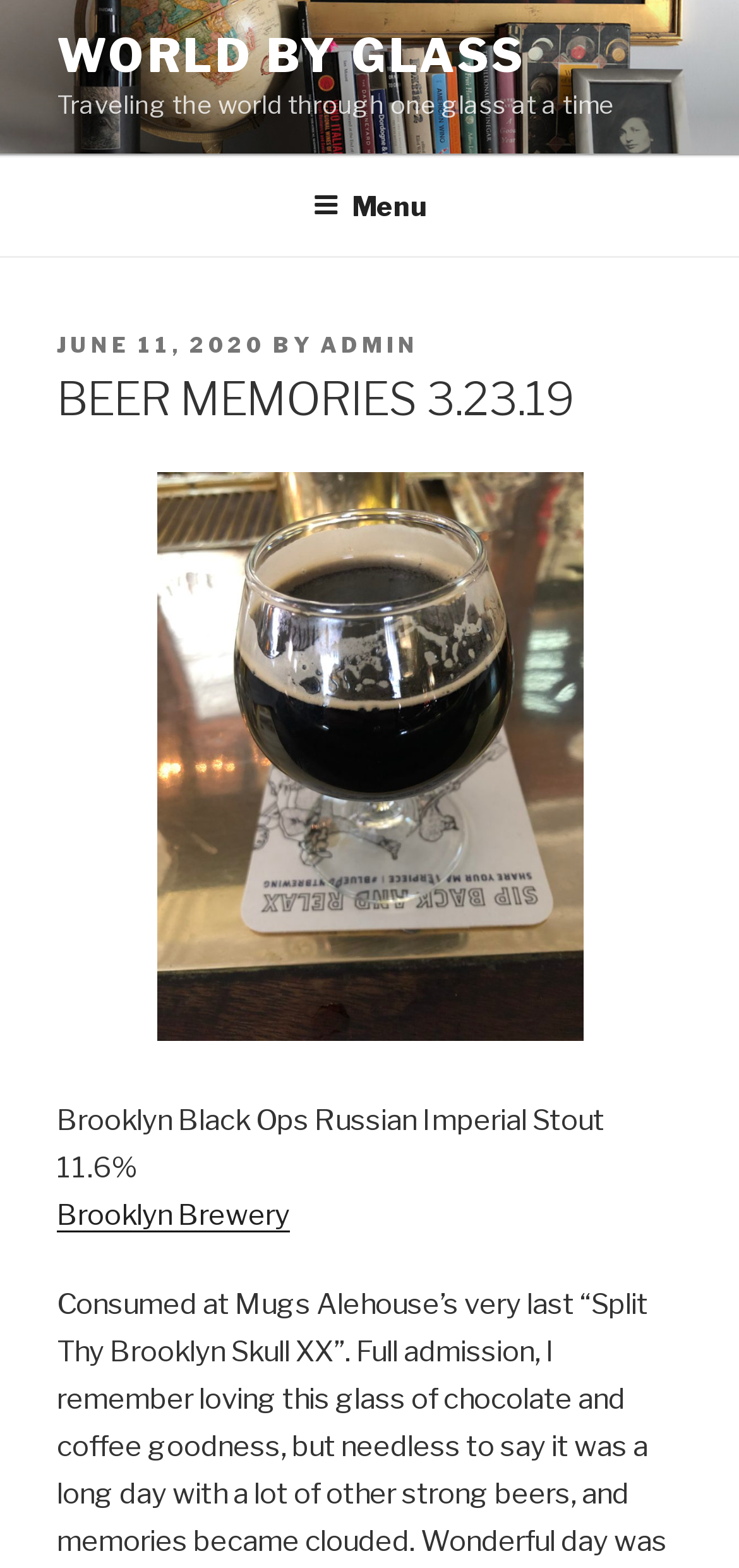Locate and provide the bounding box coordinates for the HTML element that matches this description: "June 11, 2020June 11, 2020".

[0.077, 0.212, 0.359, 0.229]